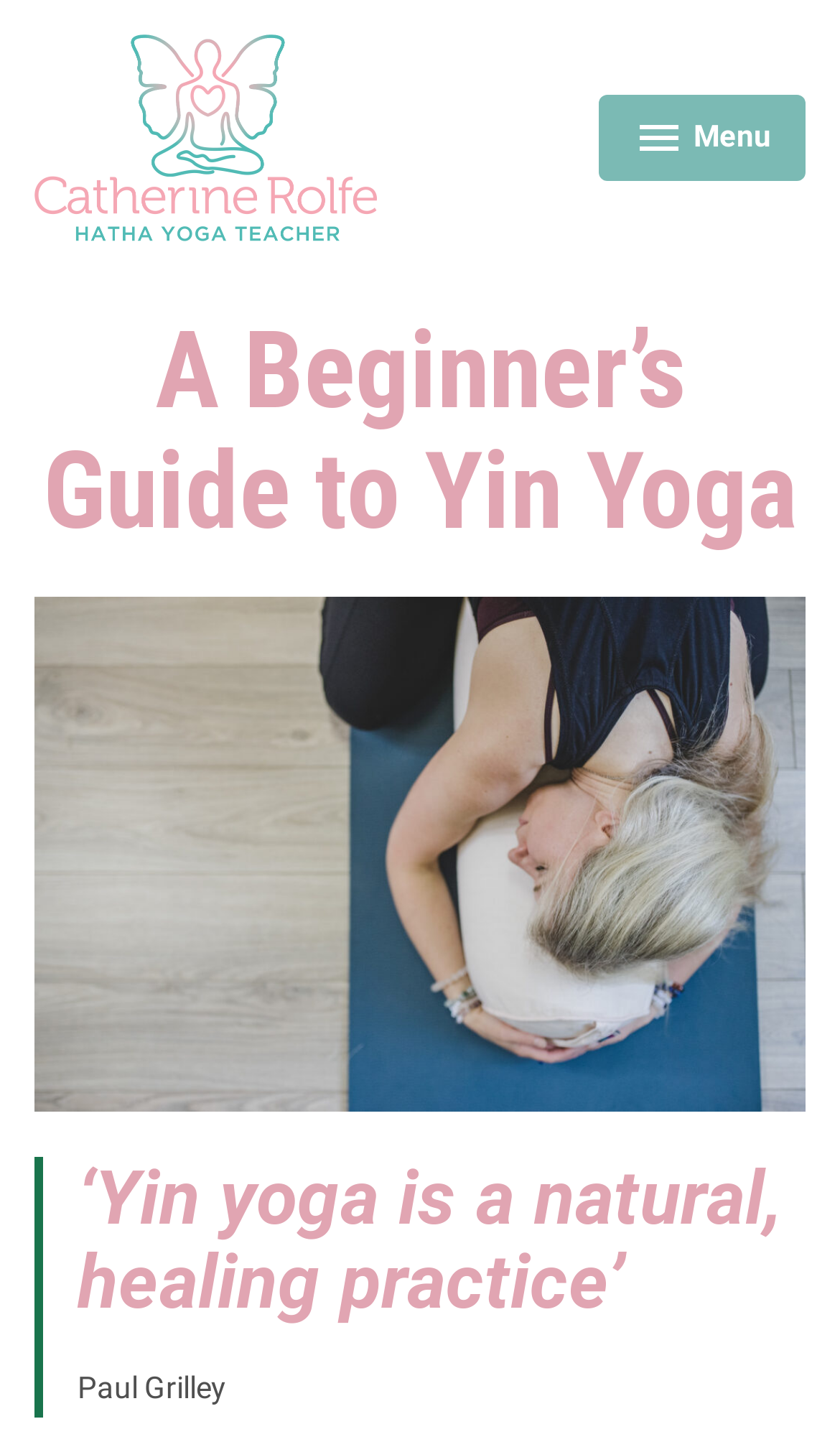Provide a thorough description of the webpage's content and layout.

The webpage is a guide to Yin Yoga, specifically a beginner's guide. At the top left, there is a logo of Catherine Rolfe Yoga, which is an image with a link to the website. Next to the logo, there is a text link to Catherine Rolfe Yoga. 

On the top right, there is a main navigation menu with a button to expand or collapse it. Below the navigation menu, there is a header section that spans the entire width of the page. The header section contains a heading that reads "A Beginner's Guide to Yin Yoga". 

Below the header, there is a figure that takes up most of the page's width. Further down, there is a blockquote section that contains a quote about Yin yoga being a natural and healing practice. The quote is attributed to Paul Grilley, whose name is mentioned below the quote.